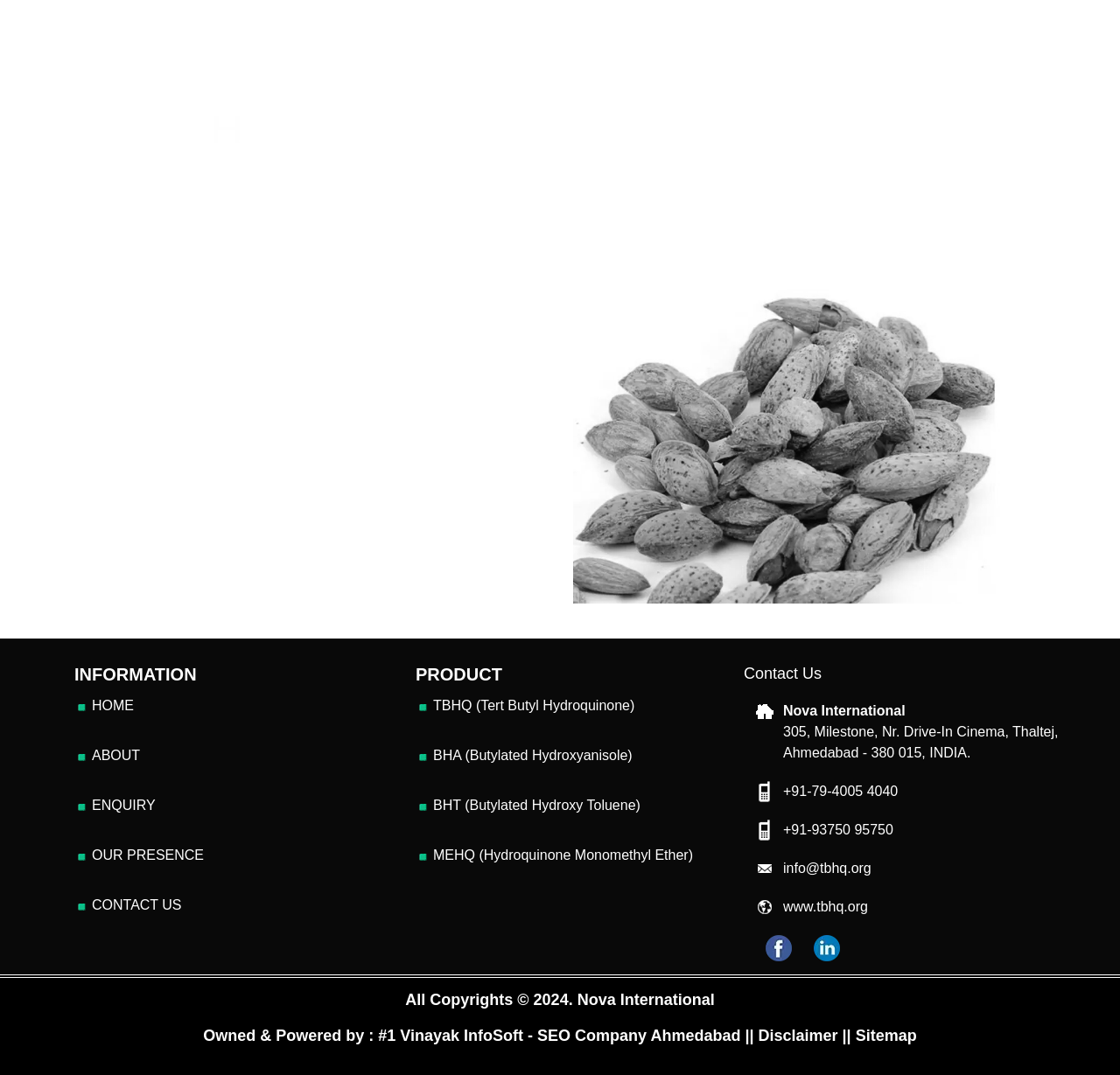Please provide a one-word or phrase answer to the question: 
How many links are there in the 'INFORMATION' section?

5